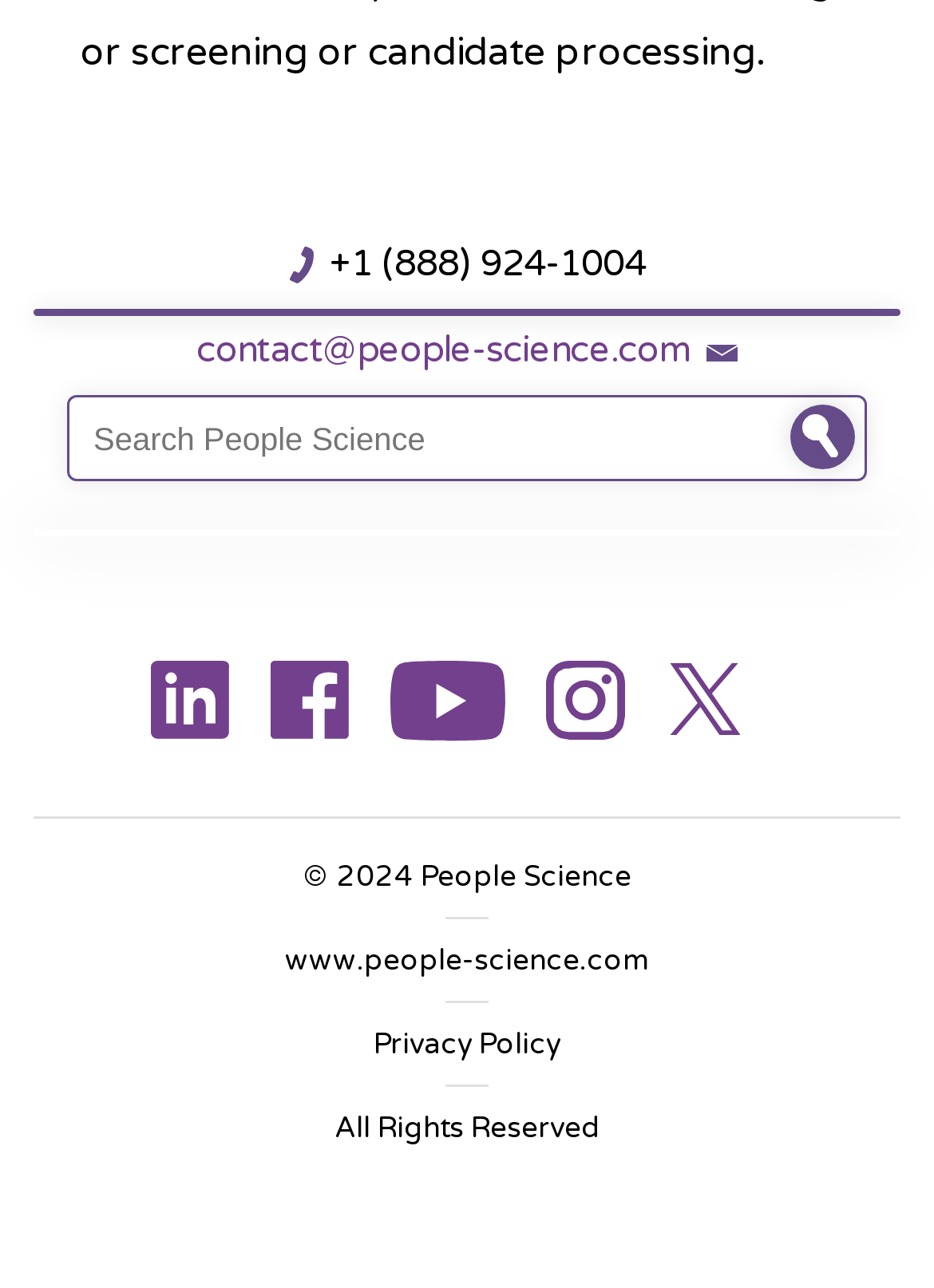Can you pinpoint the bounding box coordinates for the clickable element required for this instruction: "Visit People Science on LinkedIn"? The coordinates should be four float numbers between 0 and 1, i.e., [left, top, right, bottom].

[0.16, 0.514, 0.245, 0.569]